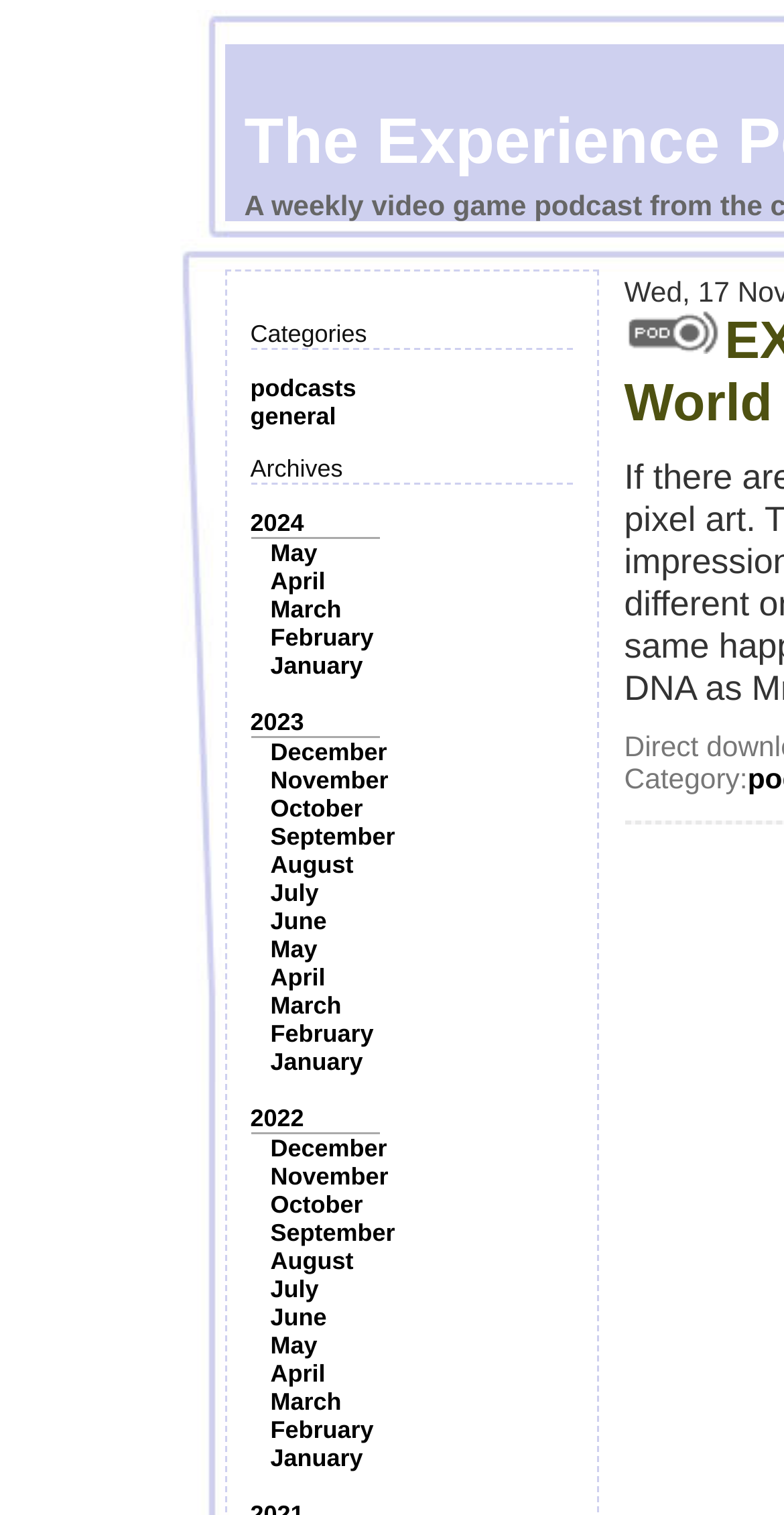Provide your answer in one word or a succinct phrase for the question: 
What is the most recent year listed?

2024